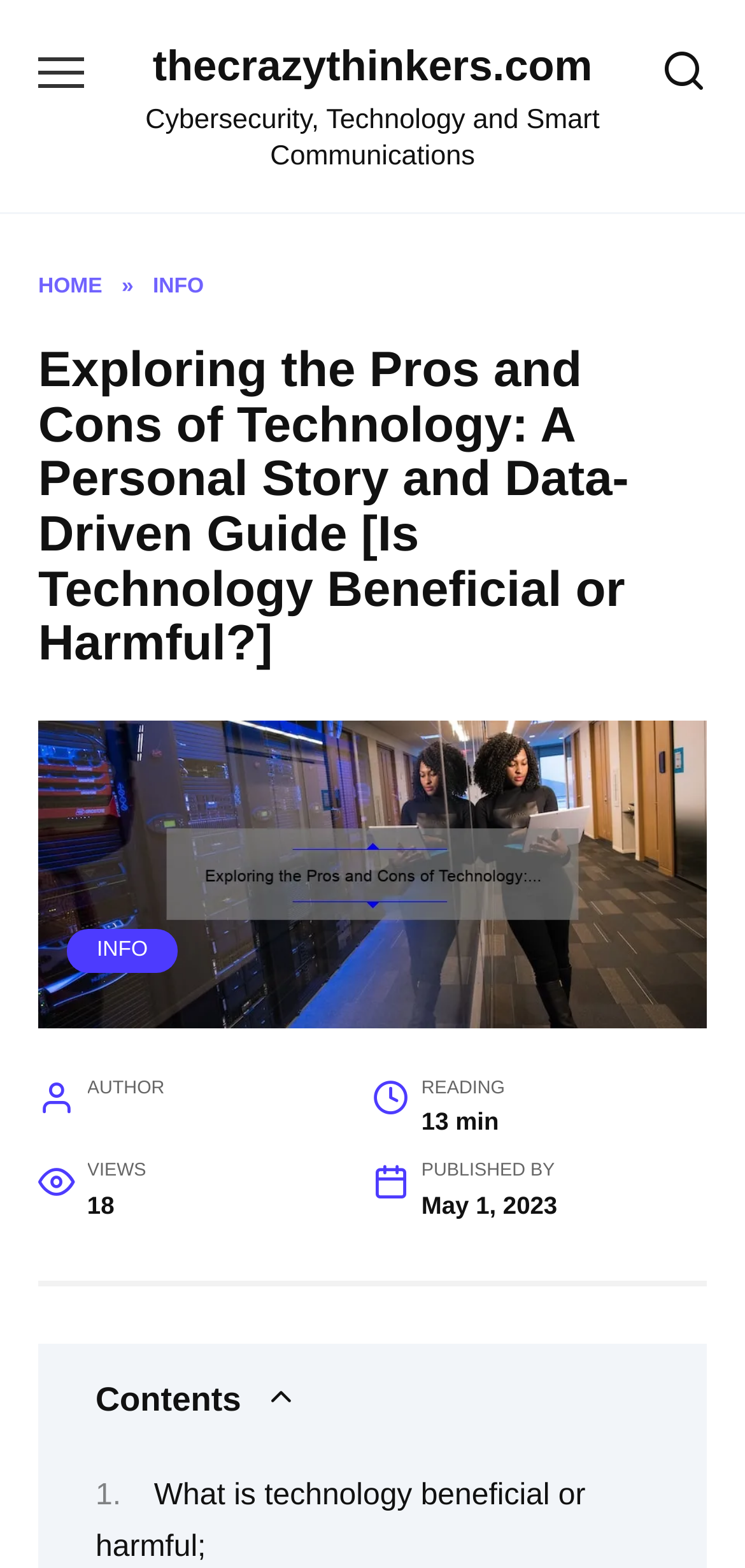What is the title or heading displayed on the webpage?

Exploring the Pros and Cons of Technology: A Personal Story and Data-Driven Guide [Is Technology Beneficial or Harmful?]